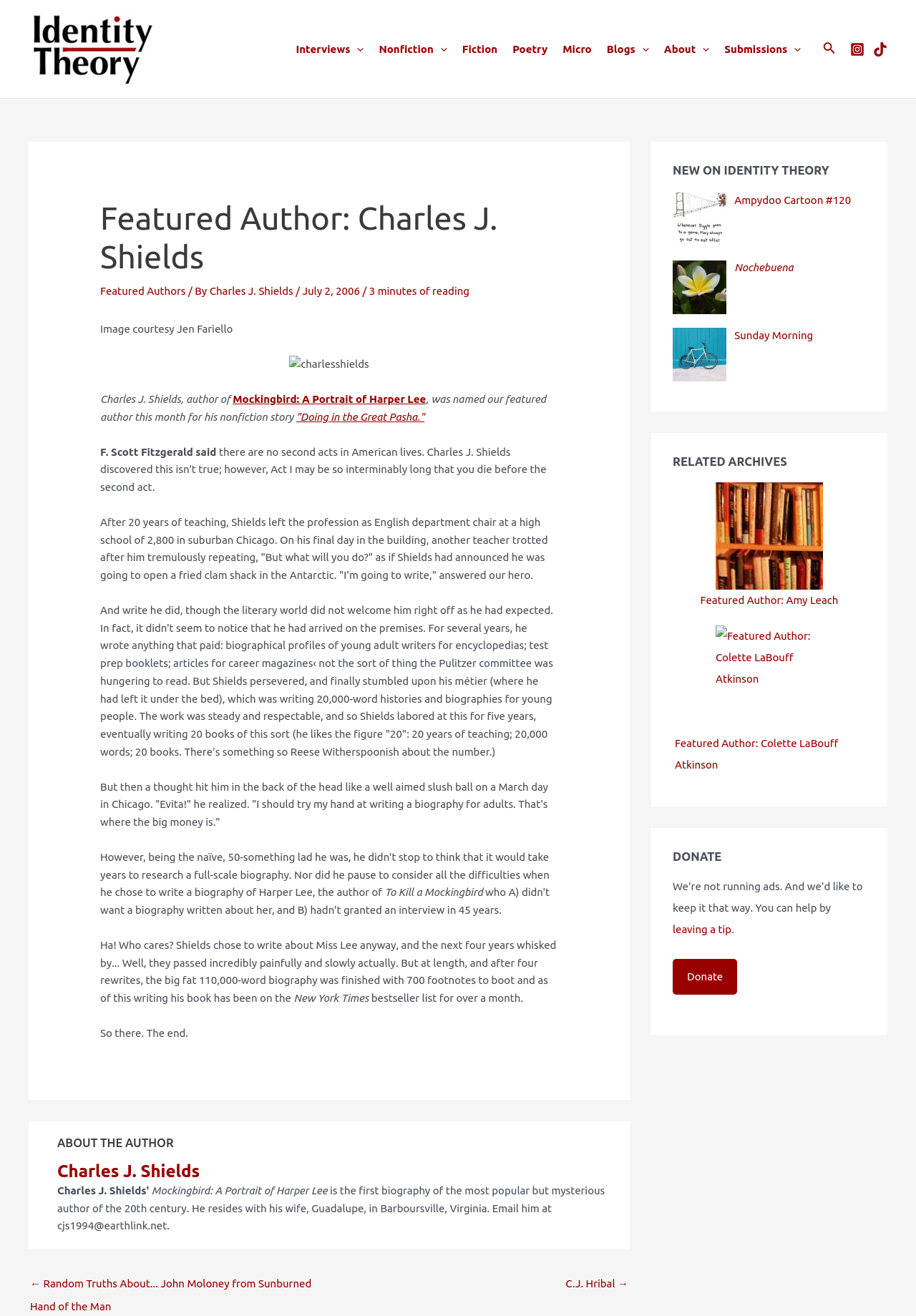Please find the bounding box for the UI element described by: "alt="Identity Theory"".

[0.031, 0.032, 0.171, 0.041]